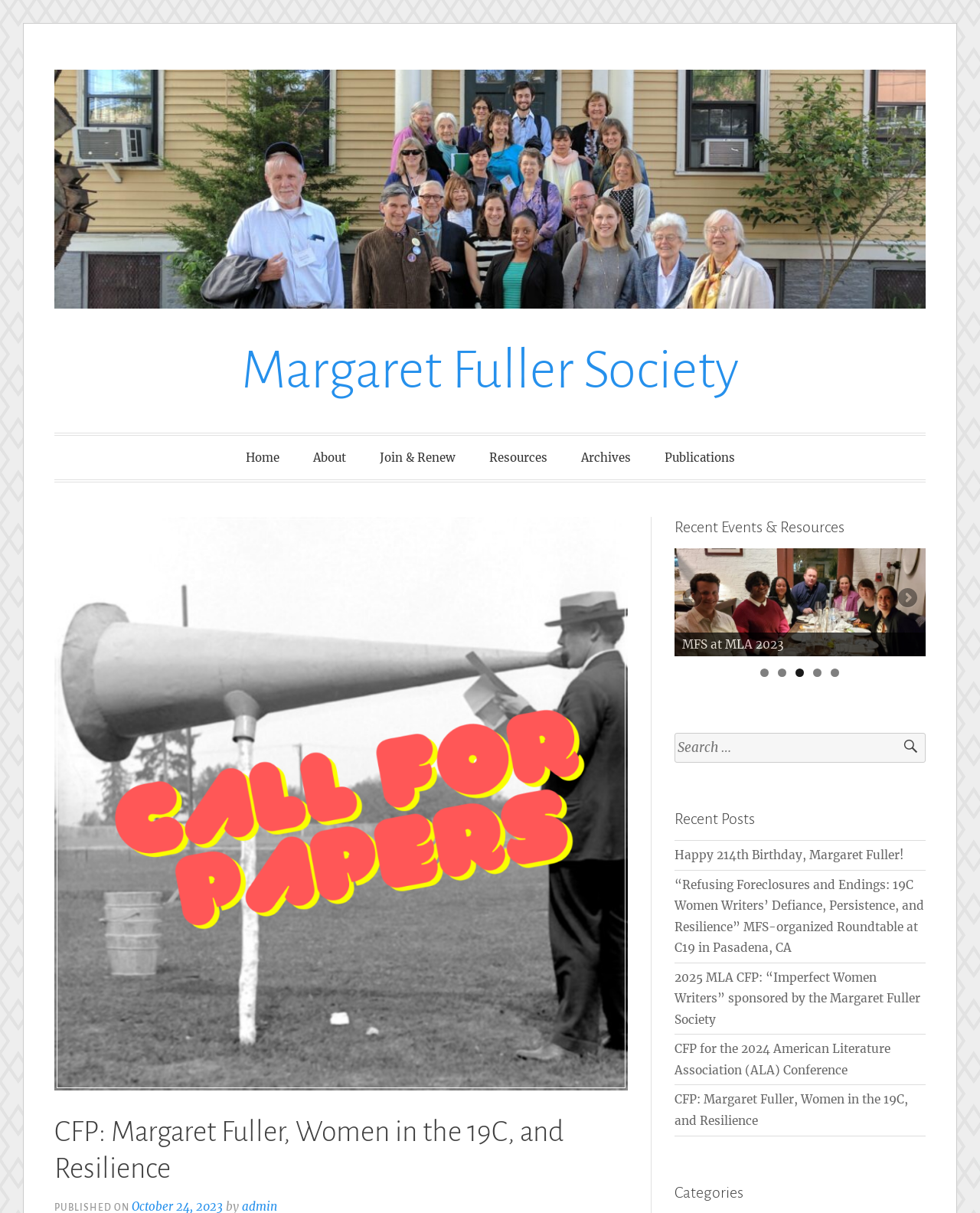Could you indicate the bounding box coordinates of the region to click in order to complete this instruction: "Click on 'A NIGHT TO REMEMBER'".

None